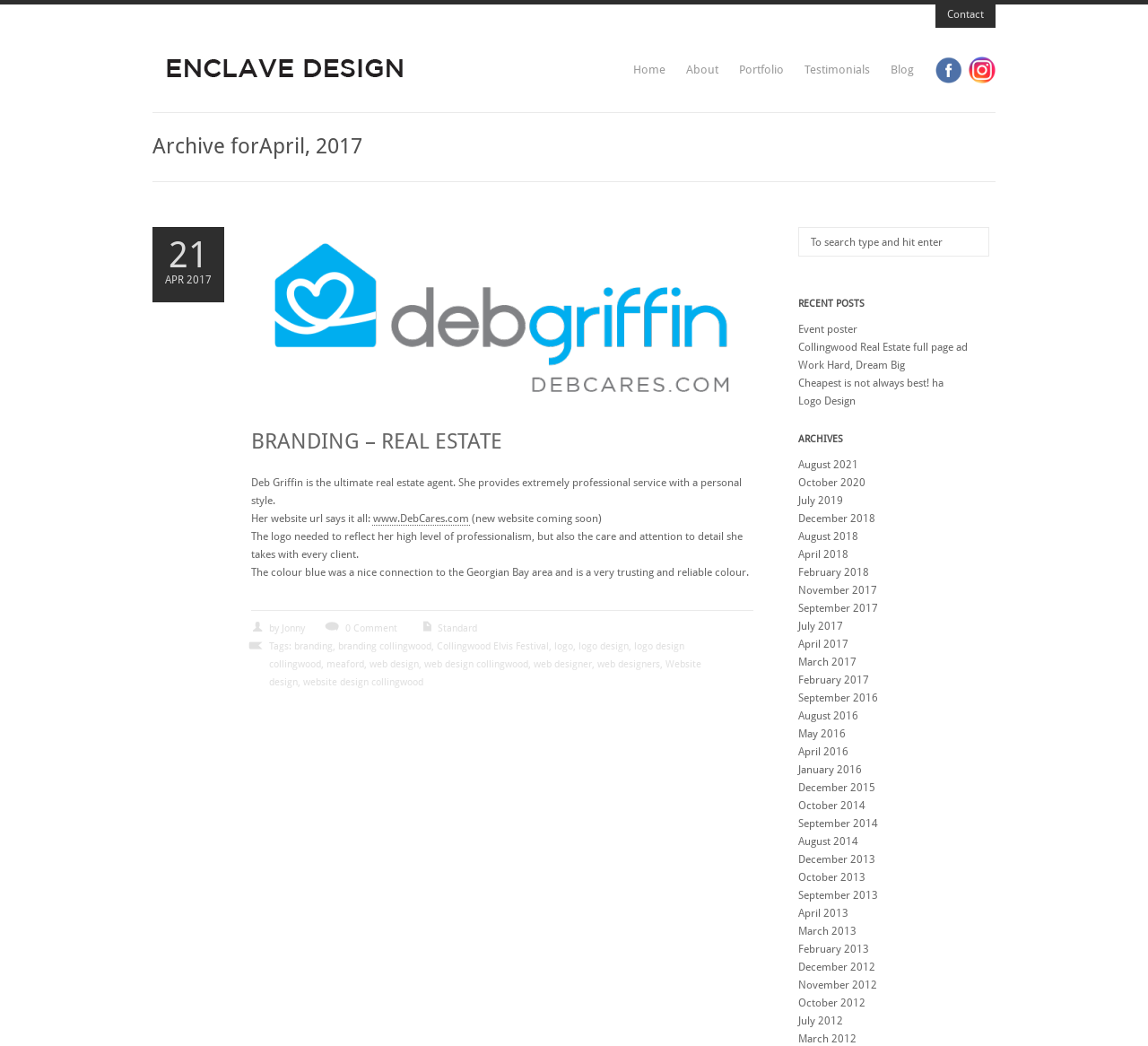Kindly determine the bounding box coordinates of the area that needs to be clicked to fulfill this instruction: "Read the 'RECENT POSTS' section".

[0.695, 0.28, 0.867, 0.302]